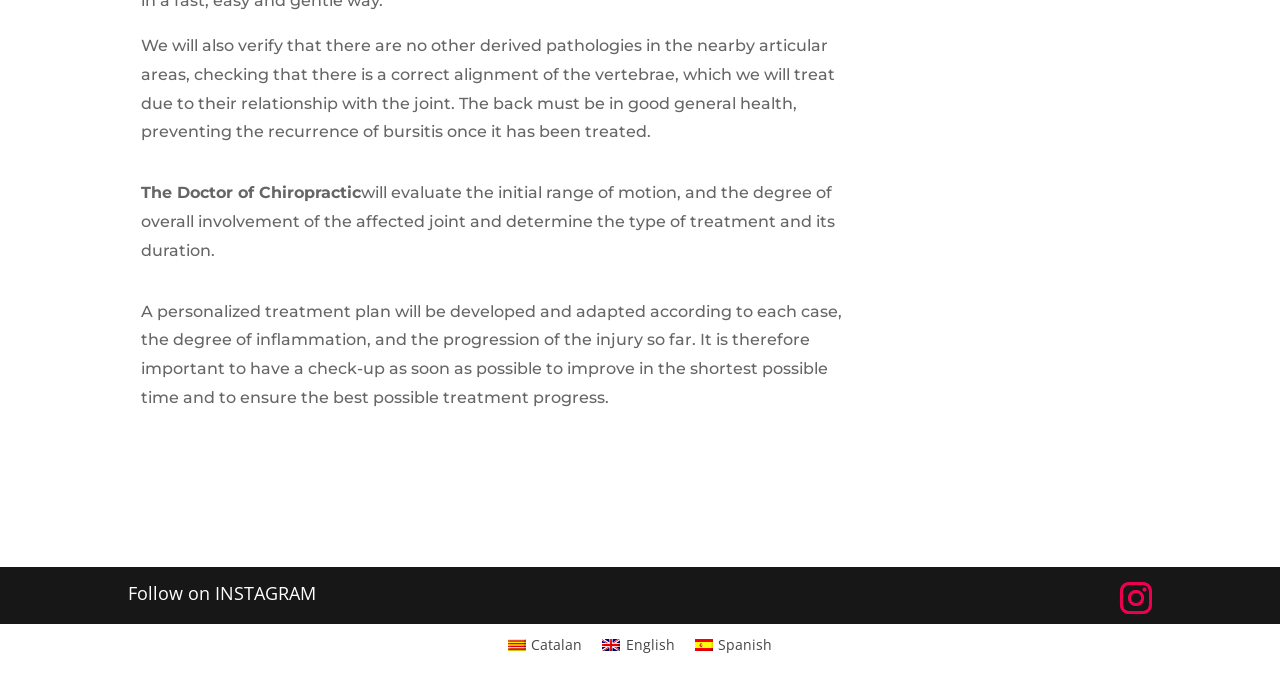Please analyze the image and give a detailed answer to the question:
What is the purpose of the treatment plan?

The purpose of the treatment plan is to improve in the shortest possible time, as mentioned in the text 'A personalized treatment plan will be developed and adapted according to each case, the degree of inflammation, and the progression of the injury so far. It is therefore important to have a check-up as soon as possible to improve in the shortest possible time...'.